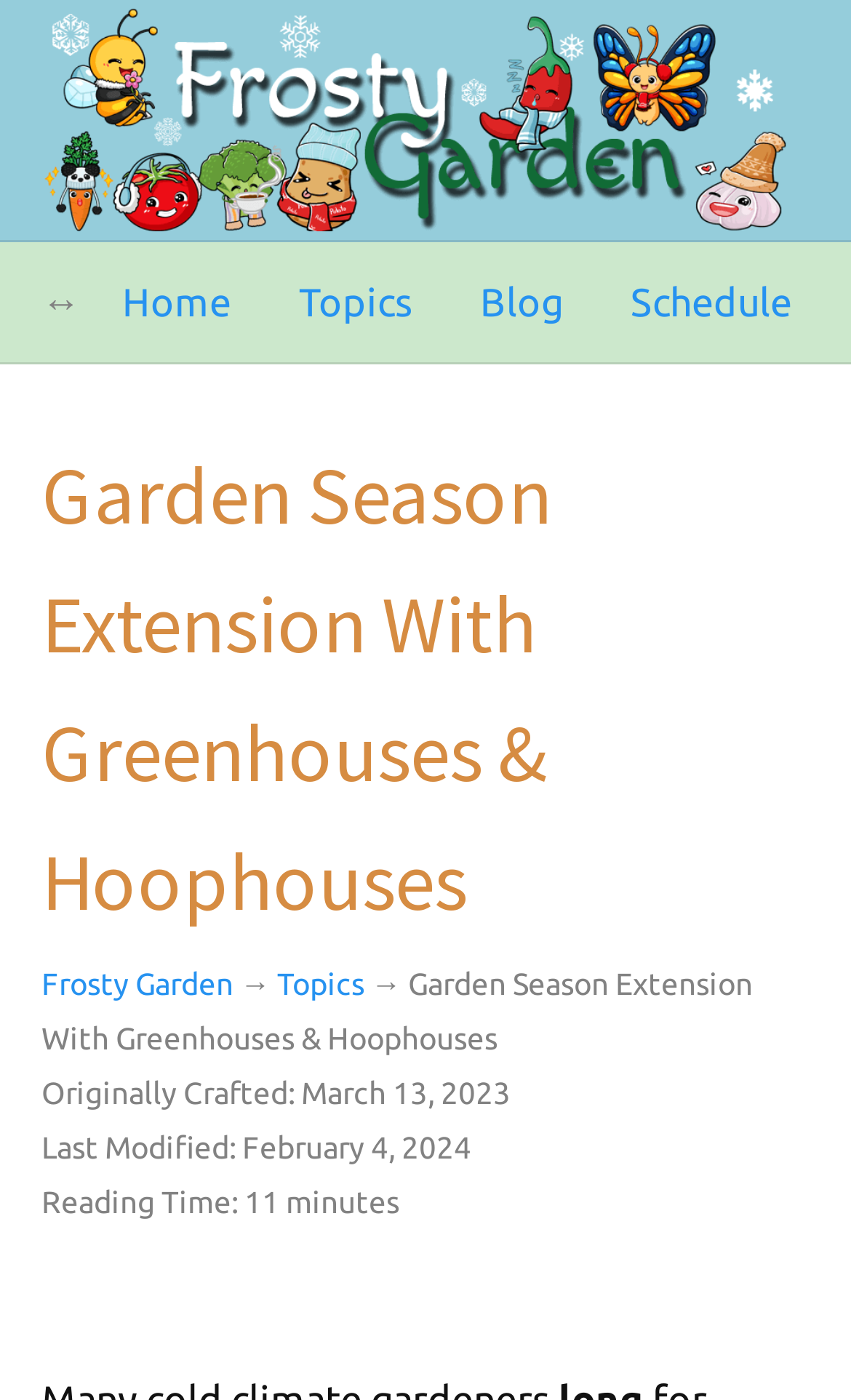How long does it take to read the webpage?
Examine the image and provide an in-depth answer to the question.

The reading time of the webpage can be determined by looking at the 'Reading Time:' section, which displays the time '11 minutes'.